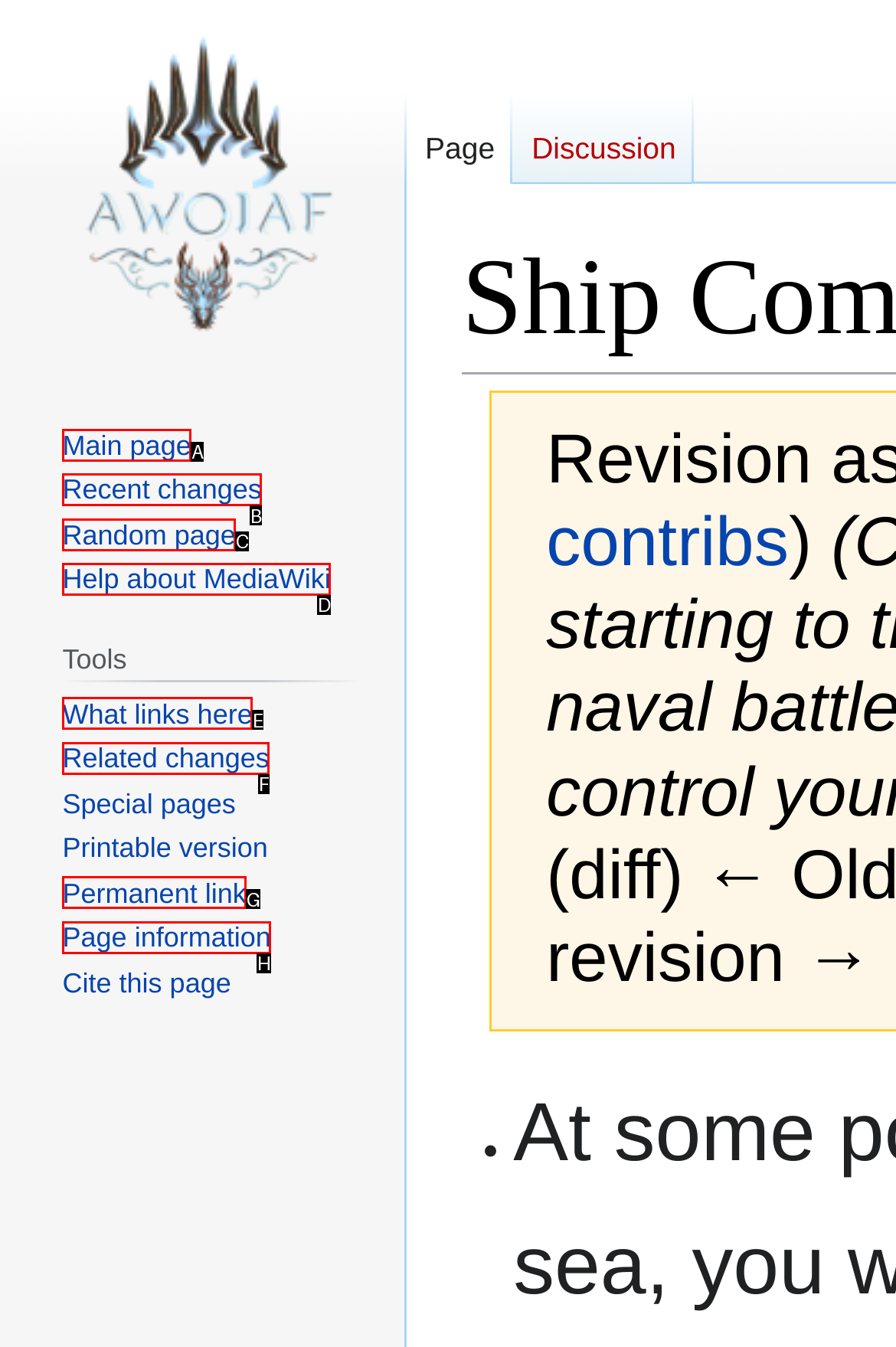Tell me which UI element to click to fulfill the given task: Get help about MediaWiki. Respond with the letter of the correct option directly.

D